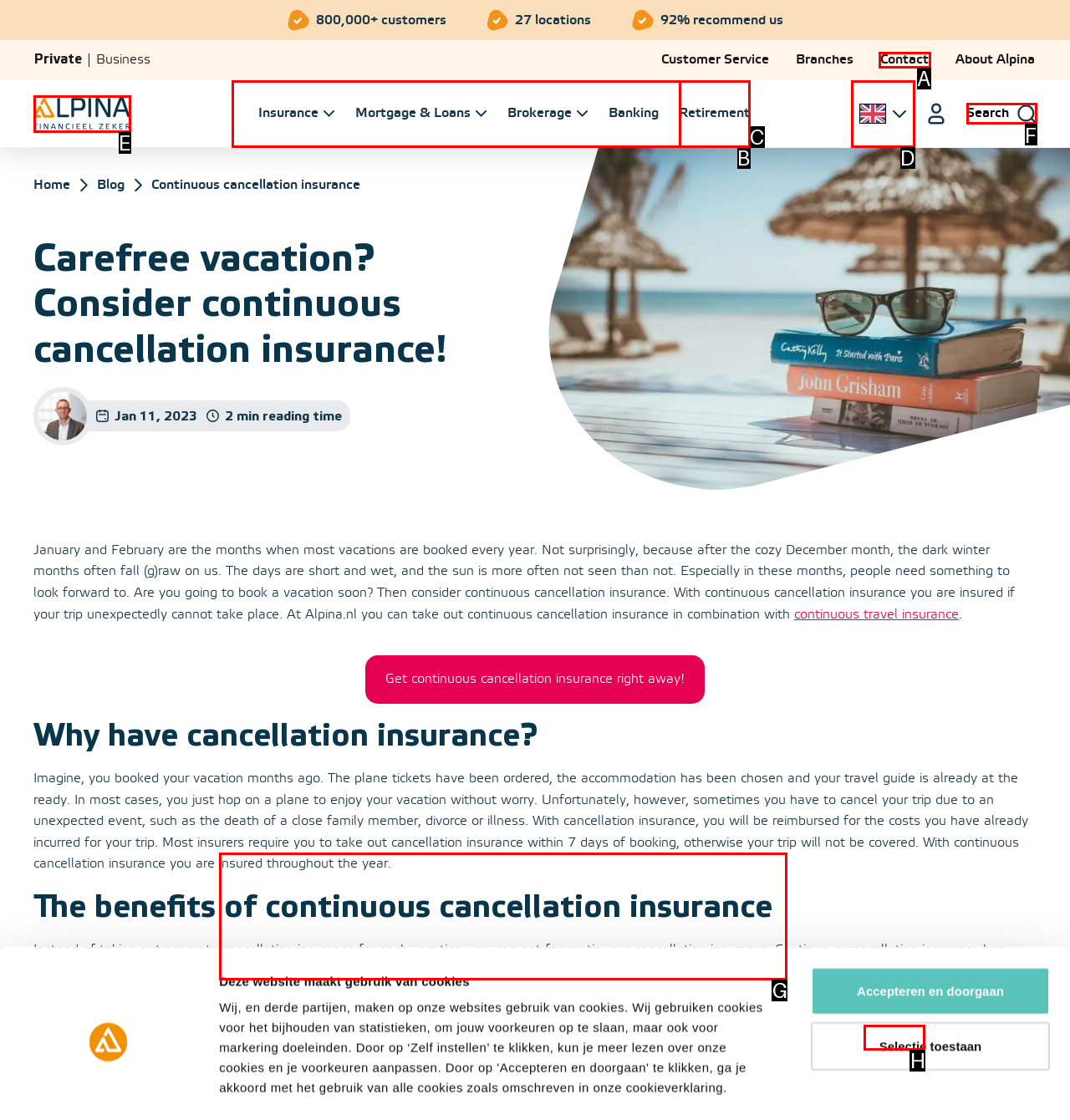Given the element description: alt="Logo Alpina Financially Sure"
Pick the letter of the correct option from the list.

E